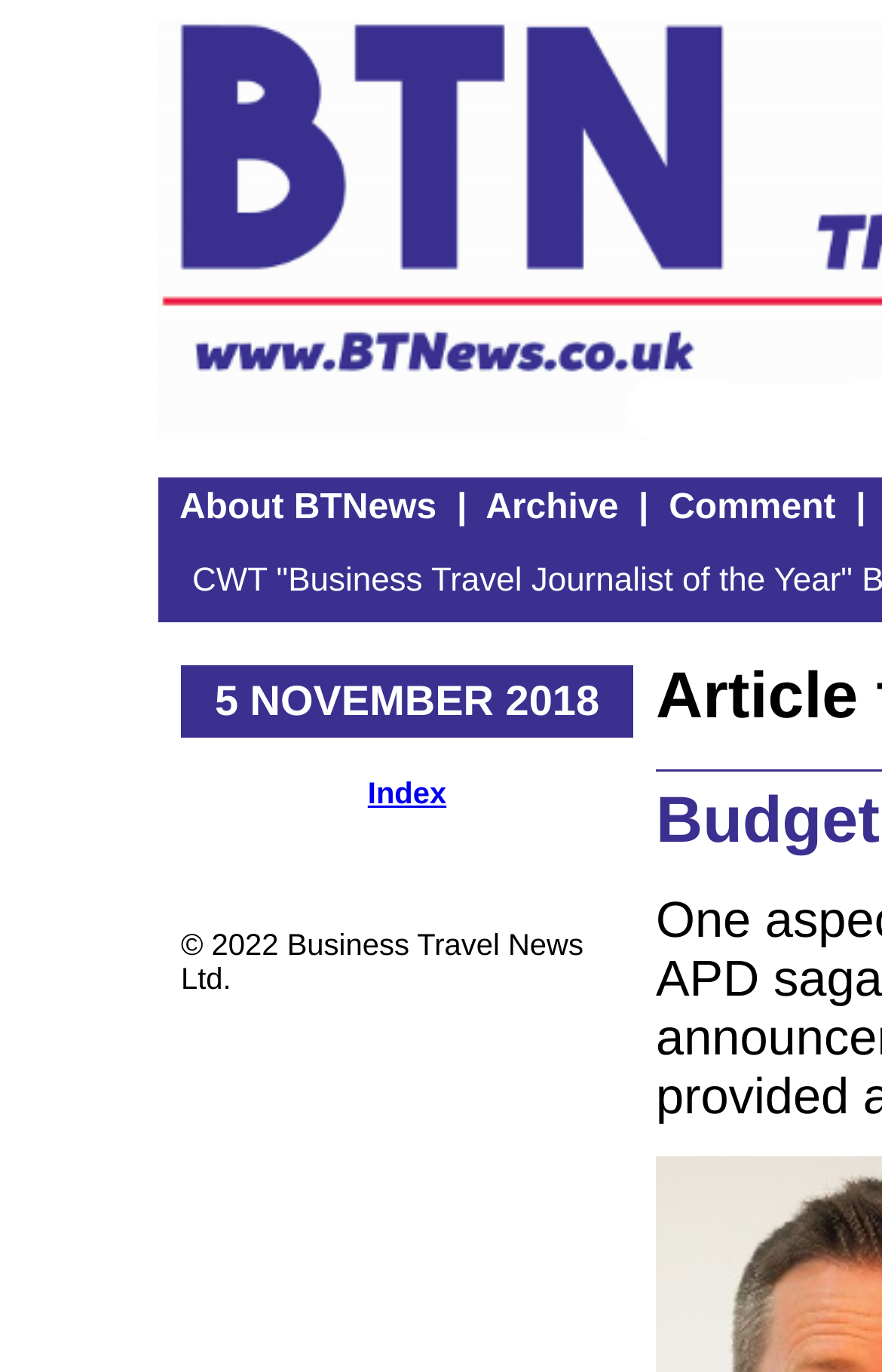What is the date mentioned on the webpage?
Using the image as a reference, give a one-word or short phrase answer.

5 NOVEMBER 2018